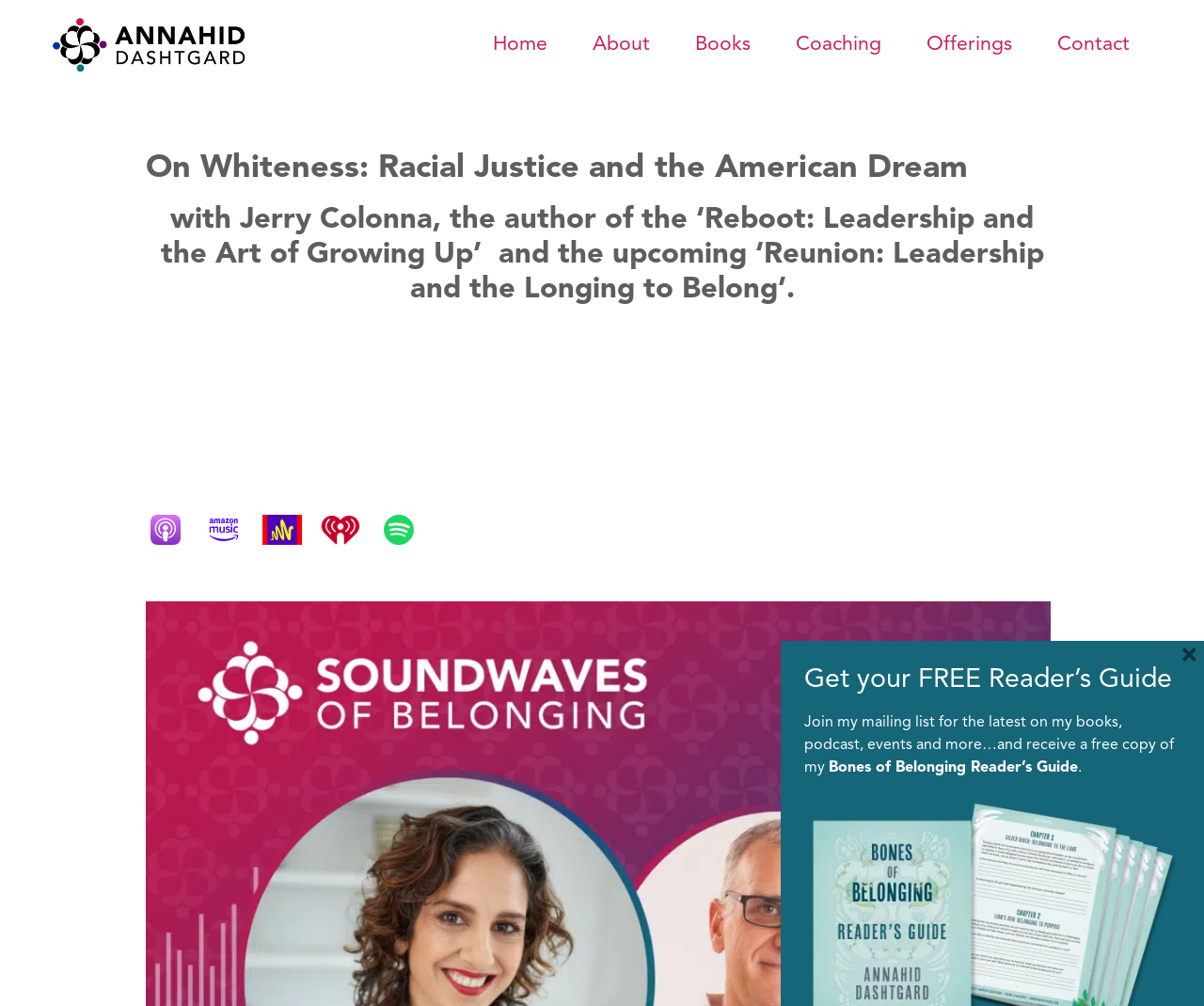Based on the visual content of the image, answer the question thoroughly: What is the name of the book mentioned in the 'Get your FREE Reader’s Guide' section?

I looked at the StaticText element with the text 'Bones of Belonging Reader’s Guide' and determined that the book mentioned is 'Bones of Belonging'.